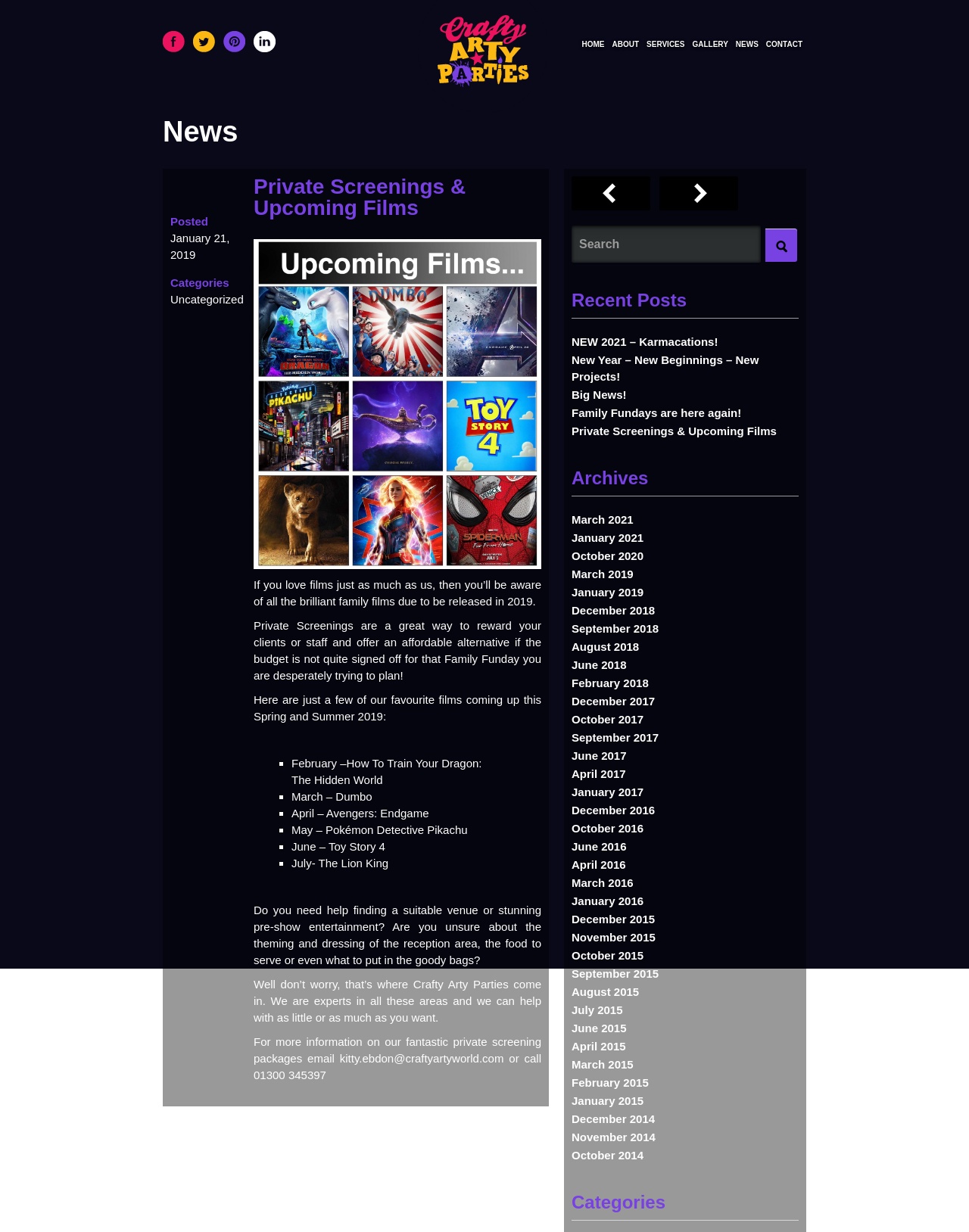Use one word or a short phrase to answer the question provided: 
What are the upcoming films mentioned on this webpage?

Several films